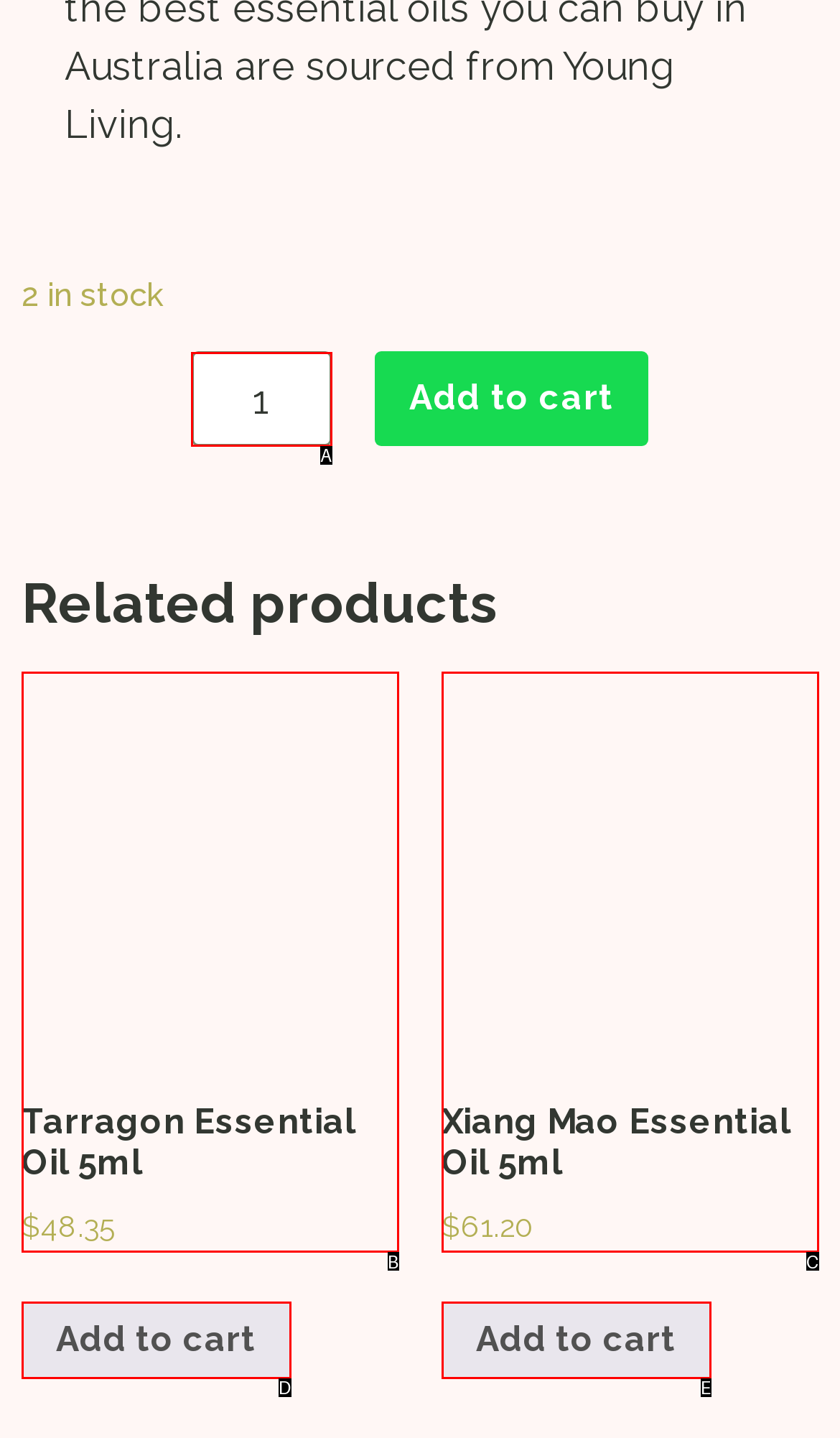Determine which option matches the element description: Tarragon Essential Oil 5ml $48.35
Reply with the letter of the appropriate option from the options provided.

B